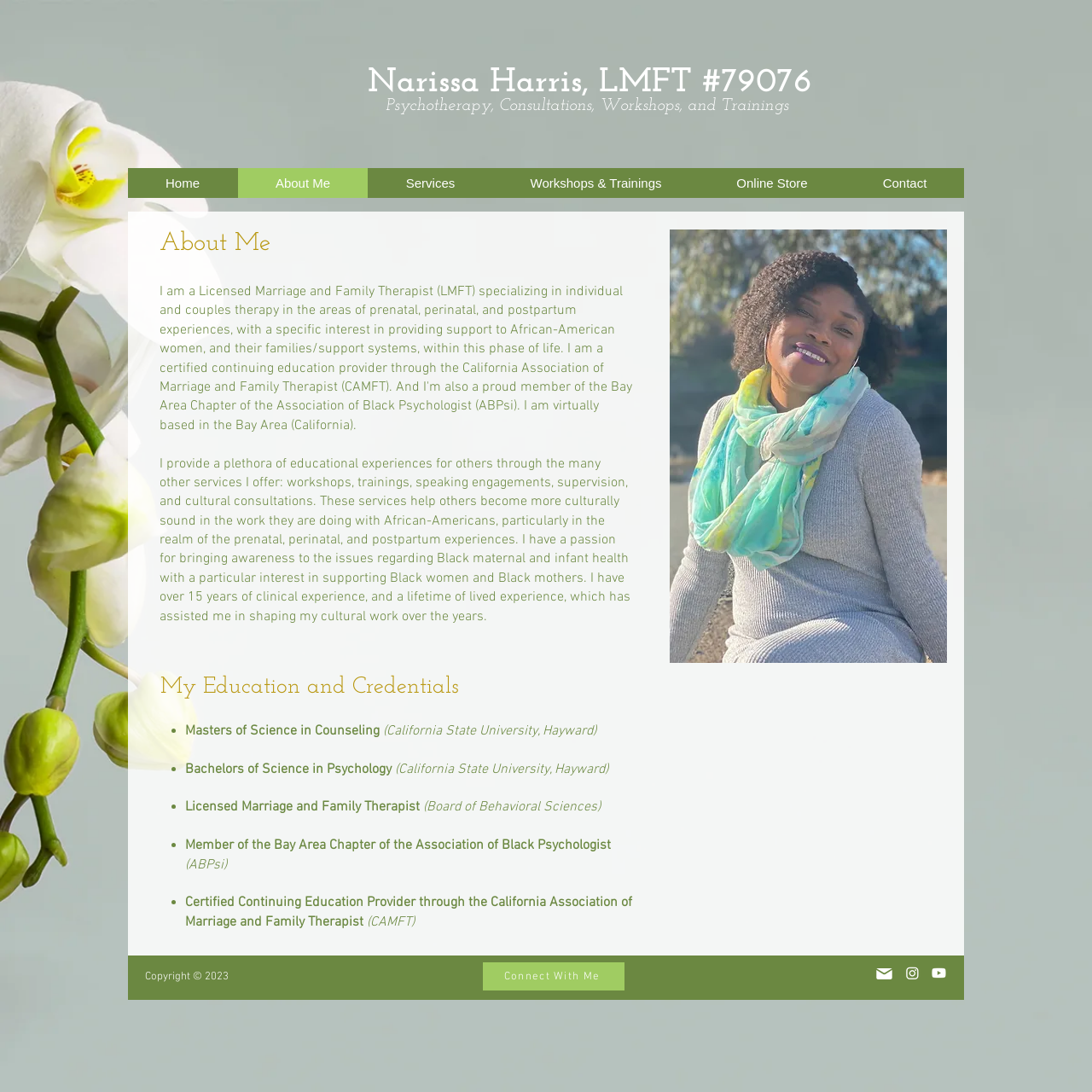Identify the bounding box coordinates of the part that should be clicked to carry out this instruction: "Click the 'Home' link".

[0.117, 0.154, 0.217, 0.181]